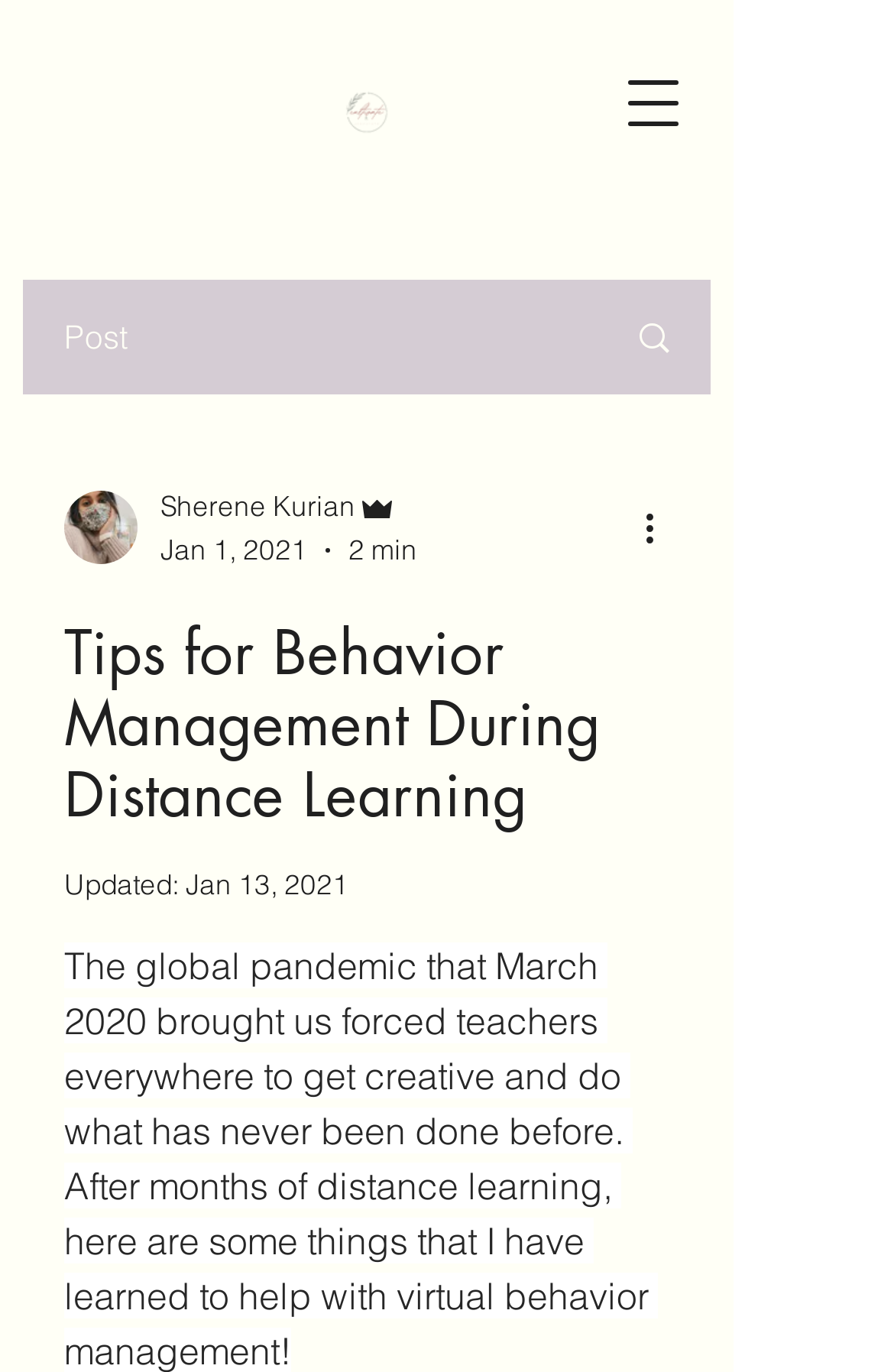Provide a thorough description of the webpage's content and layout.

This webpage appears to be a blog post or article titled "Tips for Behavior Management During Distance Learning". At the top left, there is a logo image, "Minimalistic Floral Logo.png", which is a clickable link. Next to the logo, there is a button to open a navigation menu. 

Below the logo, there is a section with the post's metadata, including the author's picture, name "Sherene Kurian", and role "Admin". The post's date, "Jan 1, 2021", and estimated reading time, "2 min", are also displayed in this section.

The main content of the post is headed by a large heading, "Tips for Behavior Management During Distance Learning", which spans most of the width of the page. Below the heading, there is a section with the text "Updated: Jan 13, 2021". 

On the right side of the page, there is a column with a link and an image, which appears to be a profile picture or avatar. There is also a "More actions" button with a dropdown menu. 

The overall structure of the page is divided into sections, with clear headings and concise text, making it easy to read and navigate.